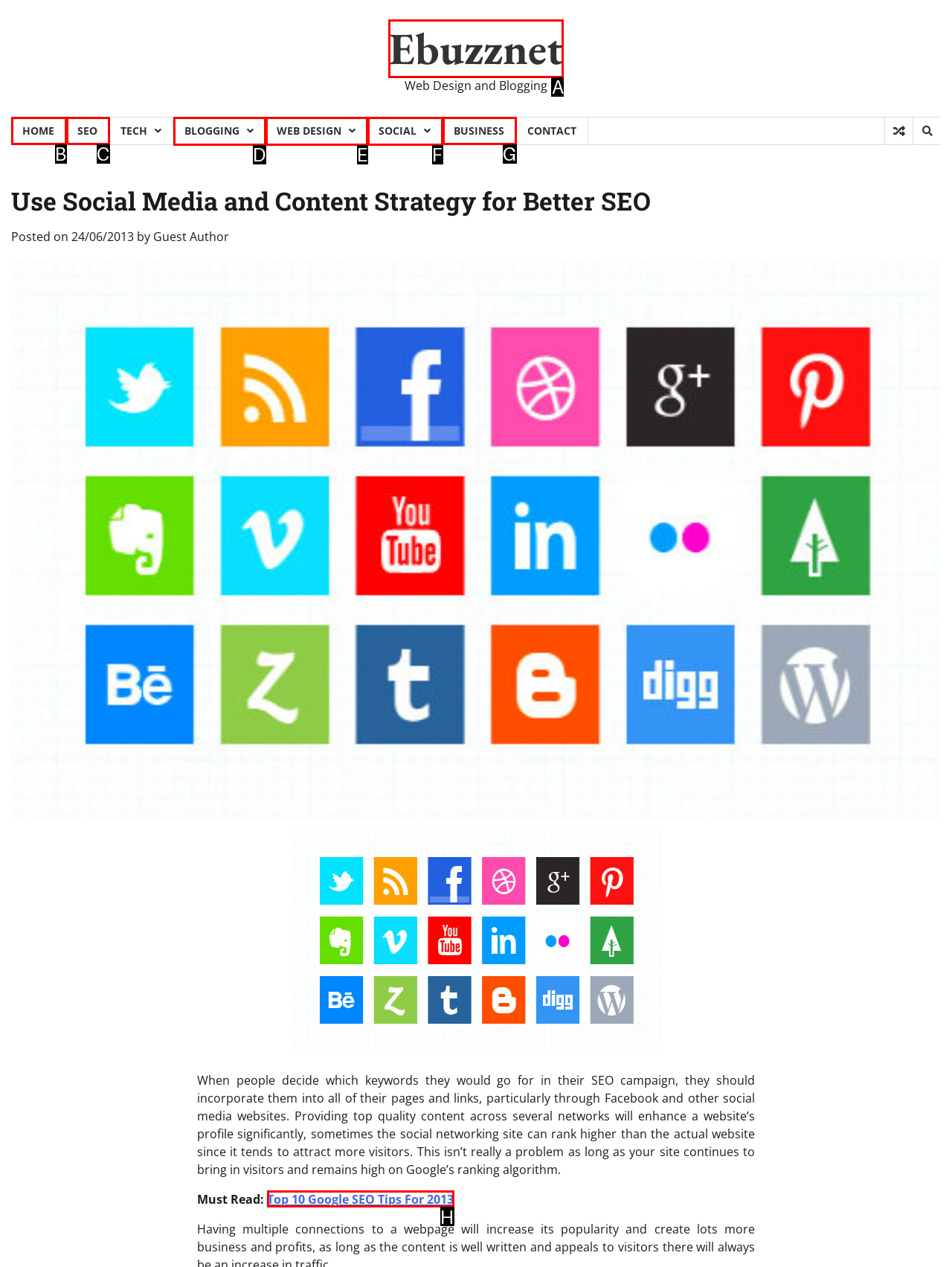Based on the description HOME, identify the most suitable HTML element from the options. Provide your answer as the corresponding letter.

B